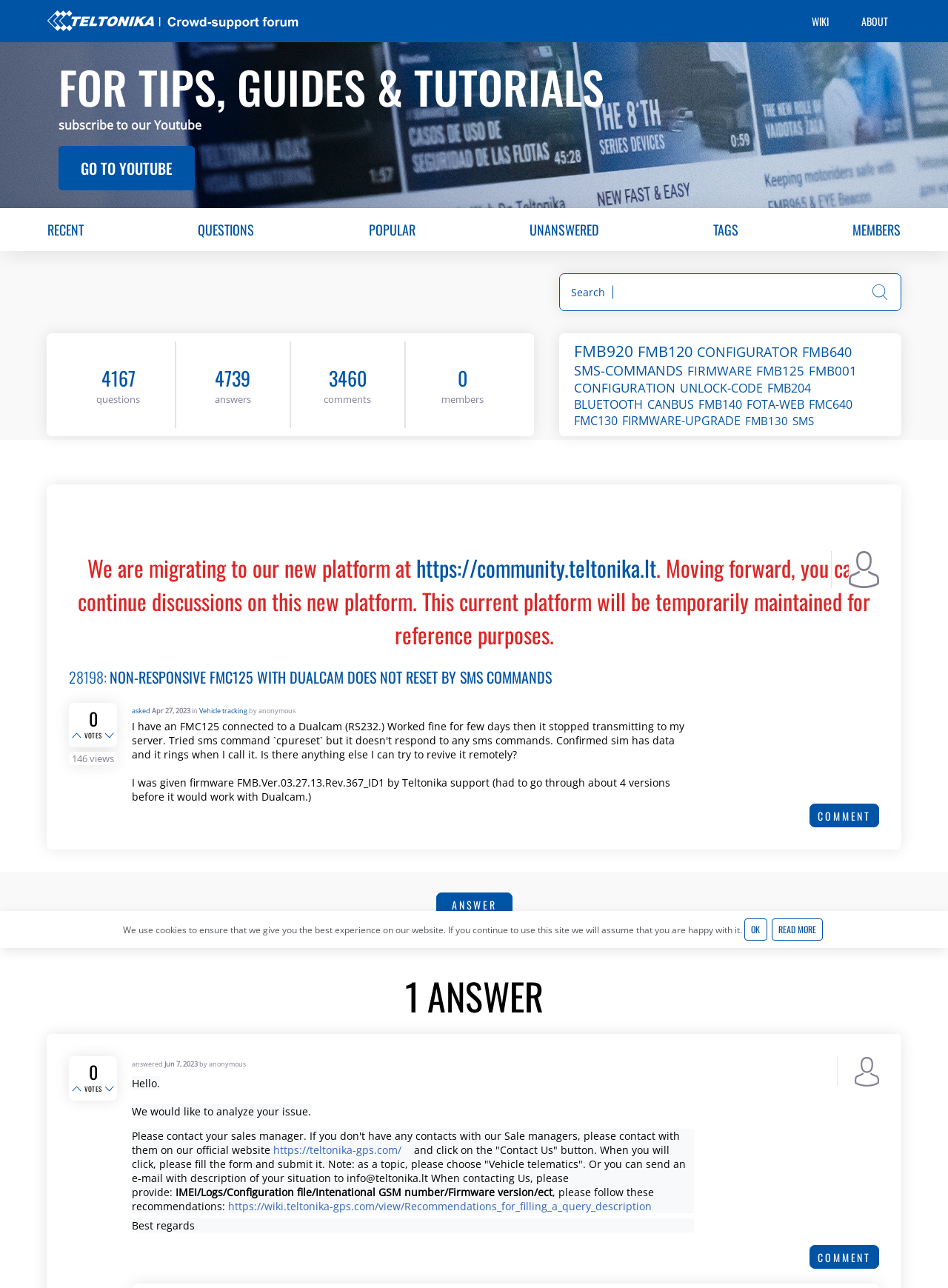Please specify the bounding box coordinates for the clickable region that will help you carry out the instruction: "Search for questions".

[0.603, 0.221, 0.639, 0.232]